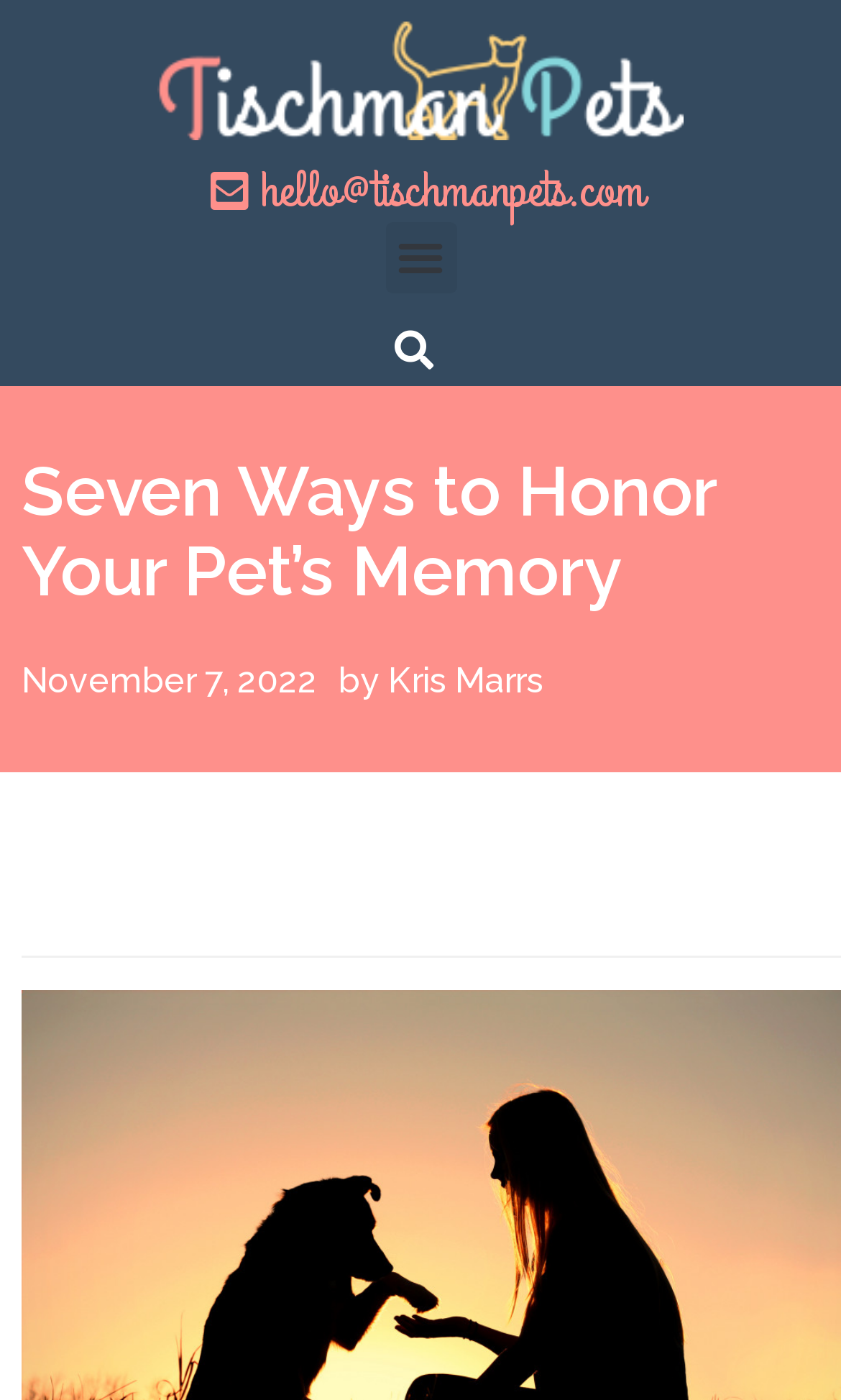What is the date of the article?
Give a single word or phrase answer based on the content of the image.

November 7, 2022